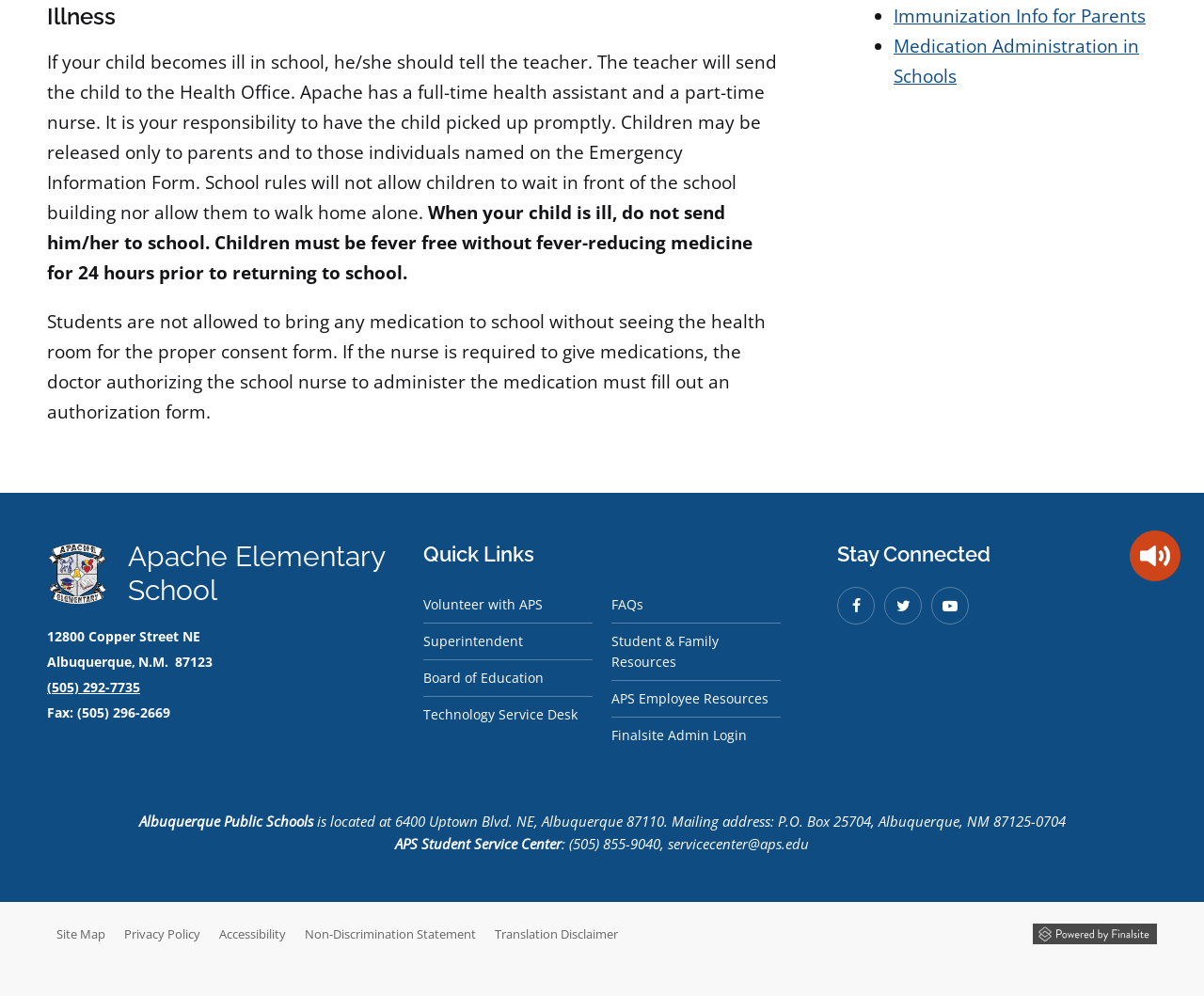Extract the bounding box coordinates for the HTML element that matches this description: "Superintendent". The coordinates should be four float numbers between 0 and 1, i.e., [left, top, right, bottom].

[0.352, 0.626, 0.492, 0.662]